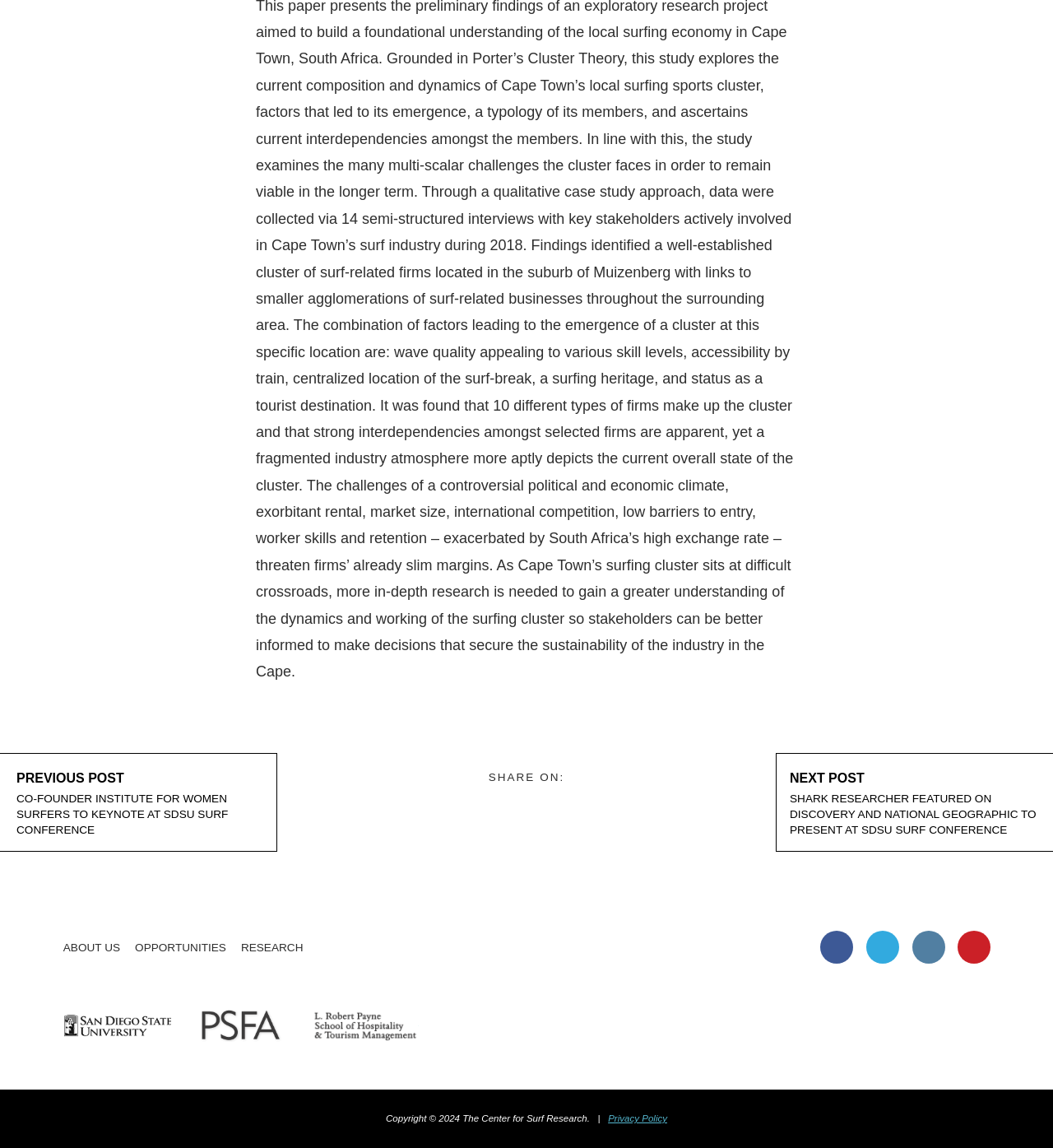What is the name of the center?
Refer to the screenshot and deliver a thorough answer to the question presented.

I found the answer by looking at the static text at the bottom of the page, which contains the copyright information. The text 'The Center for Surf Research' suggests that this is the name of the center affiliated with the webpage.